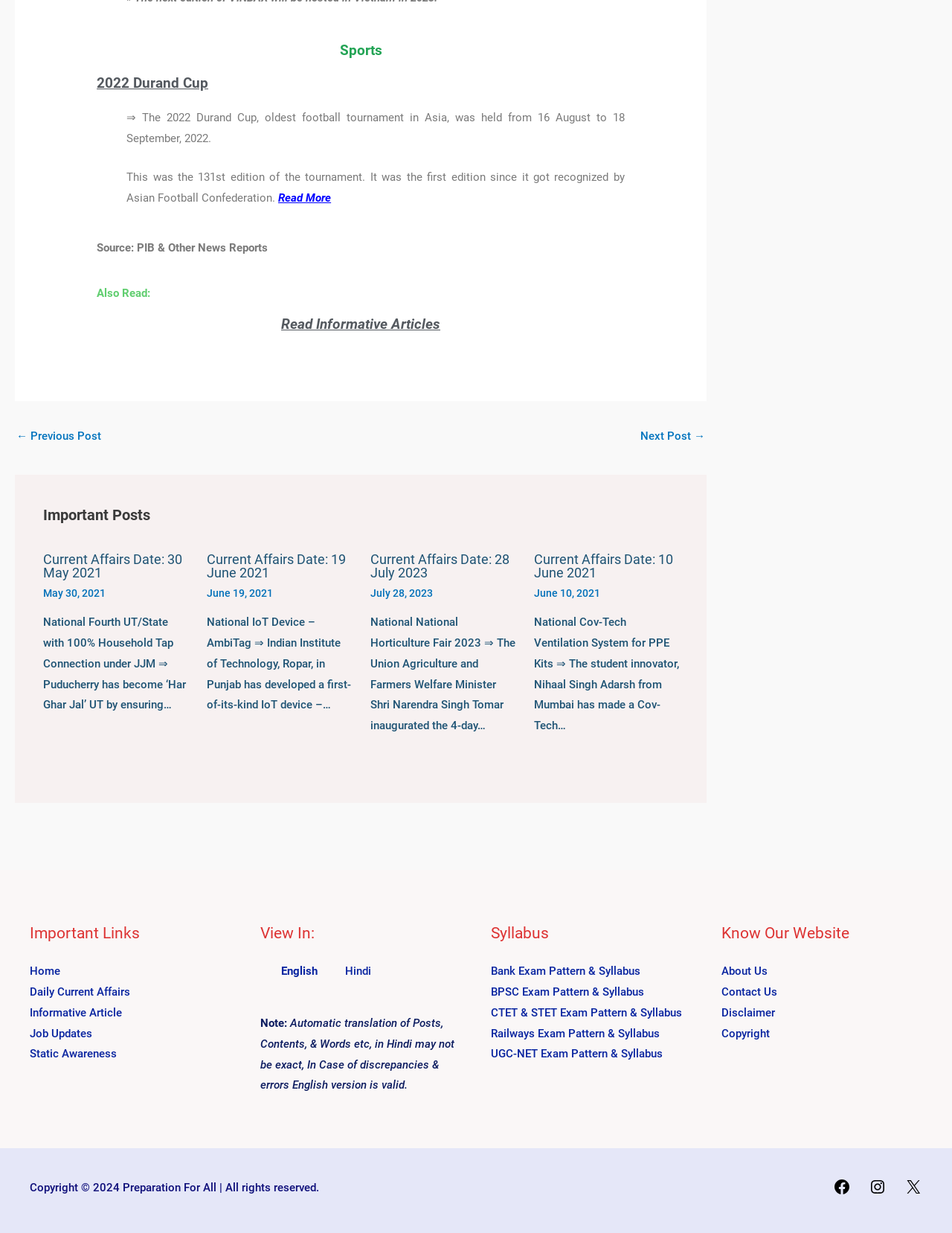Provide a brief response in the form of a single word or phrase:
What languages can the website be viewed in?

English and Hindi